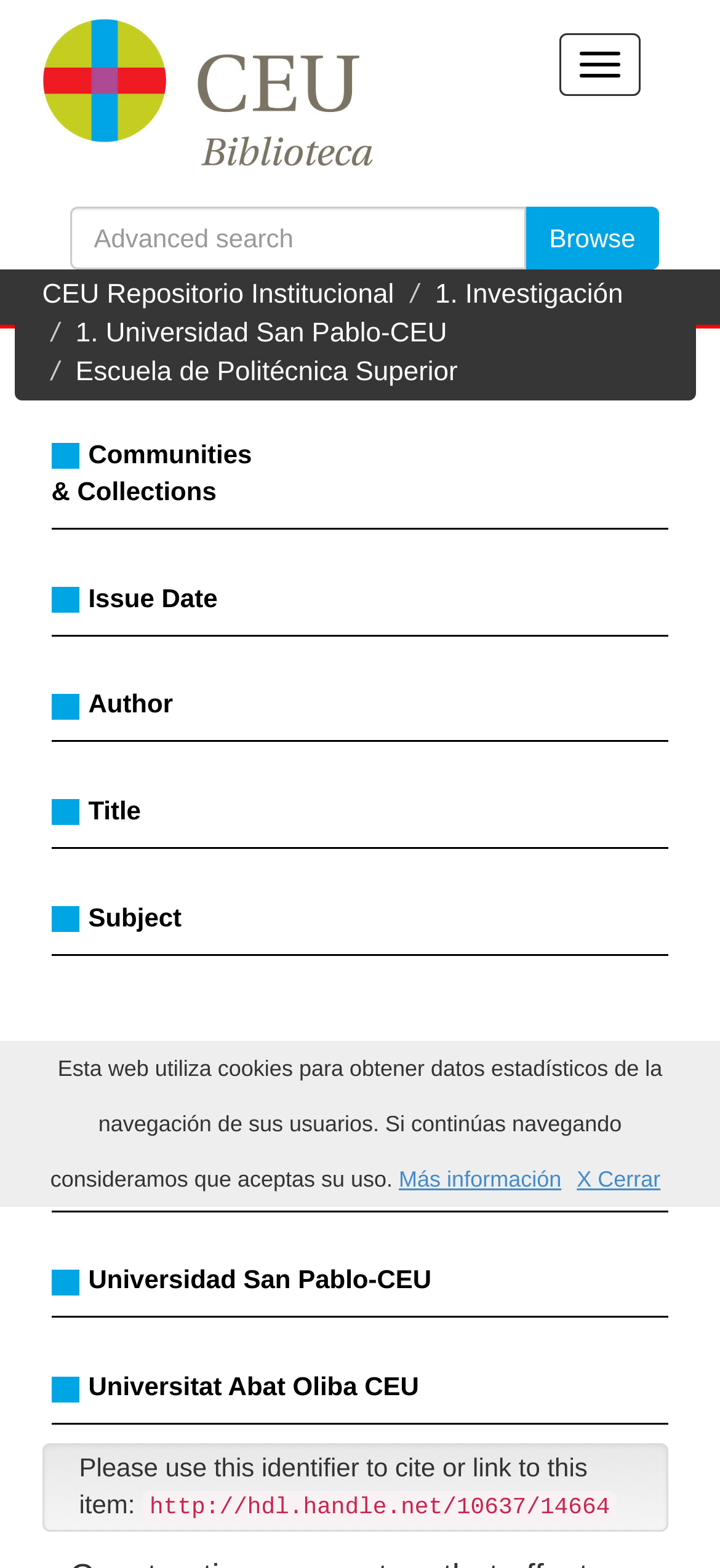Answer this question using a single word or a brief phrase:
How many universities are listed?

3